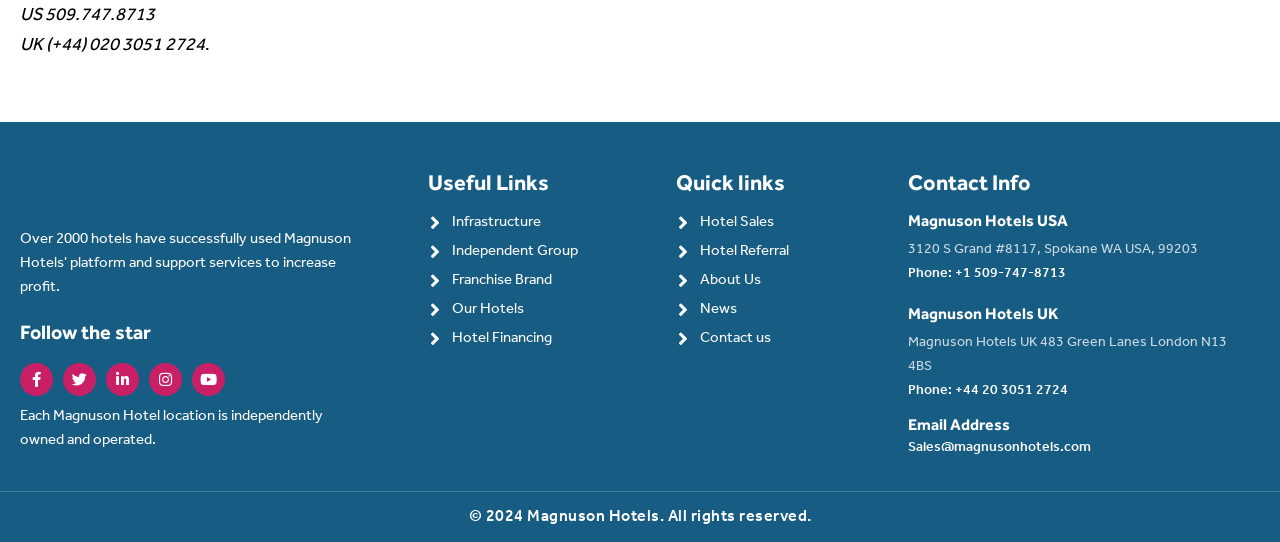What is the copyright year listed on the webpage?
Please give a detailed and elaborate answer to the question based on the image.

I found the copyright year by looking at the bottom of the webpage, where it is listed as '© 2024 Magnuson Hotels. All rights reserved'.